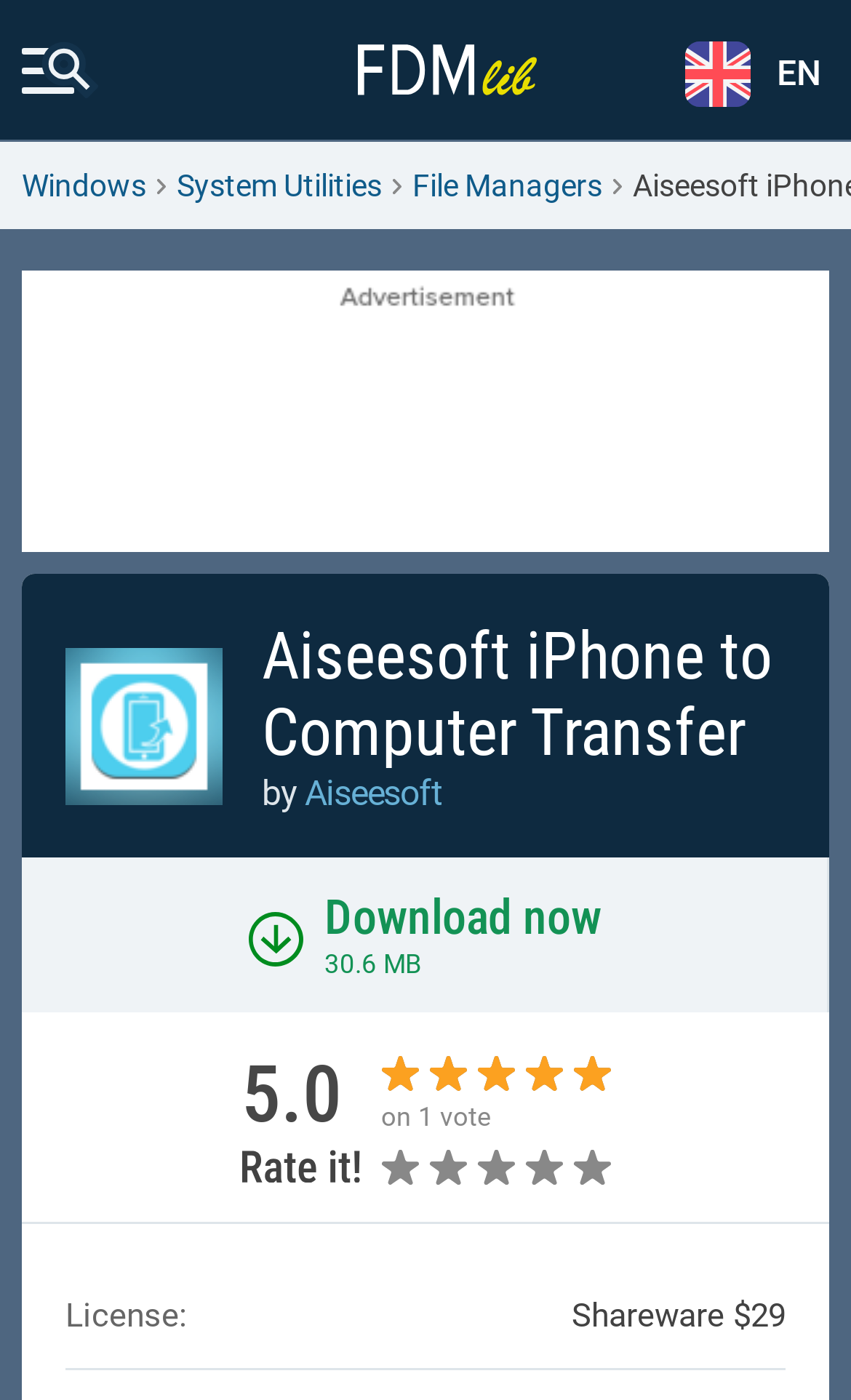Provide a one-word or brief phrase answer to the question:
What is the rating of the software?

5.0